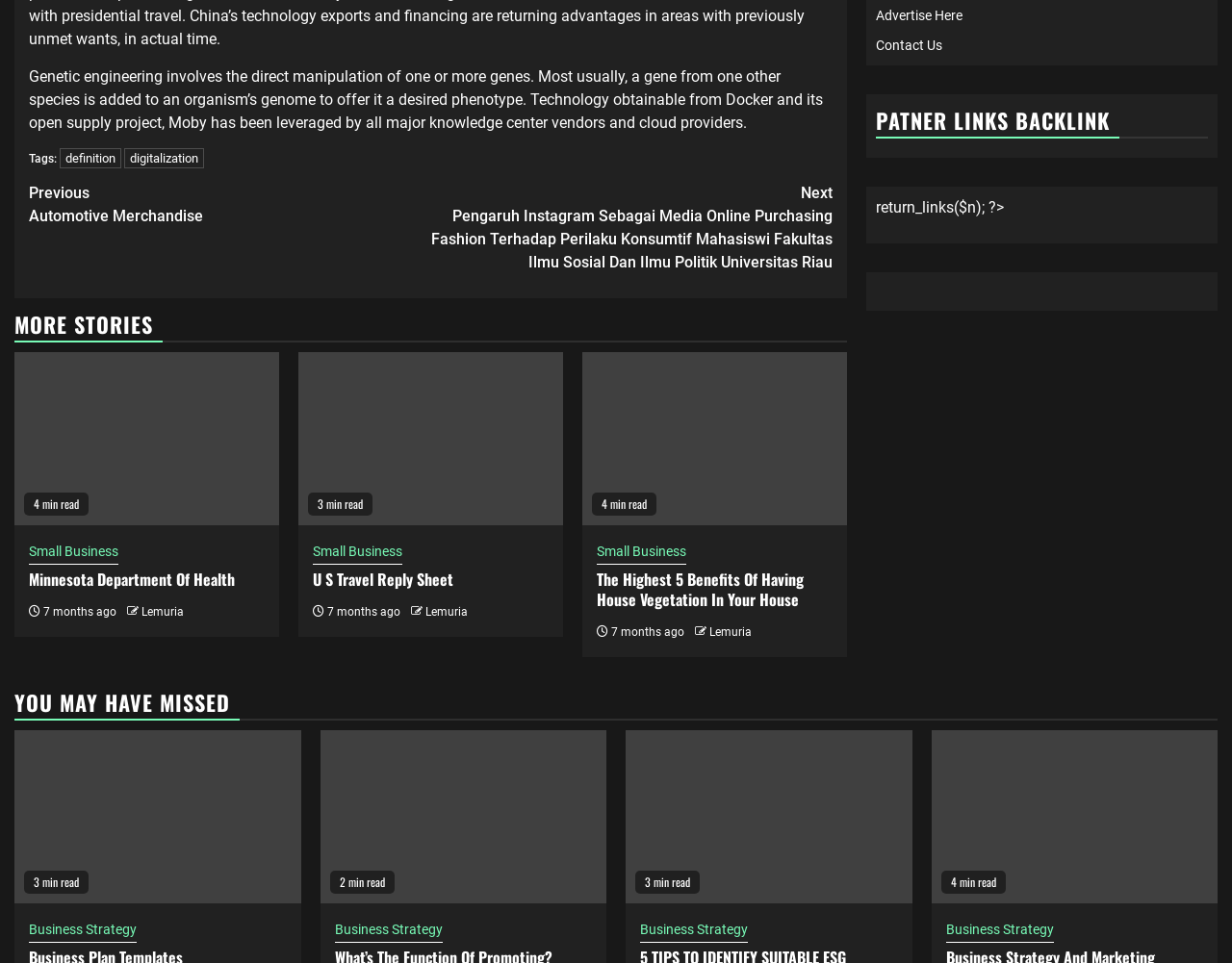Please answer the following question using a single word or phrase: What is the time period mentioned in the article 'Minnesota Department Of Health'?

7 months ago